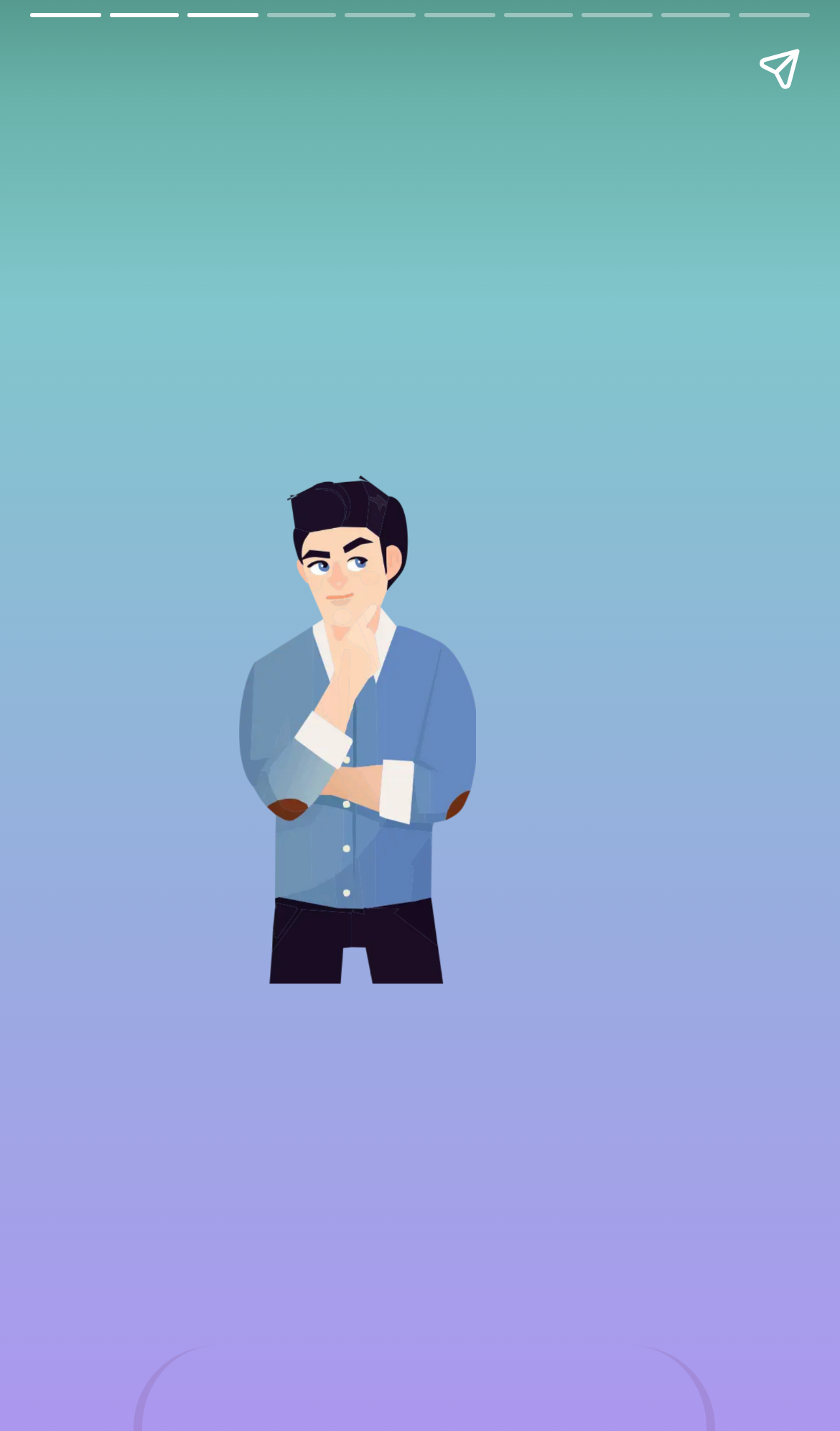How many buttons are on the left side of the page?
Refer to the image and provide a concise answer in one word or phrase.

2